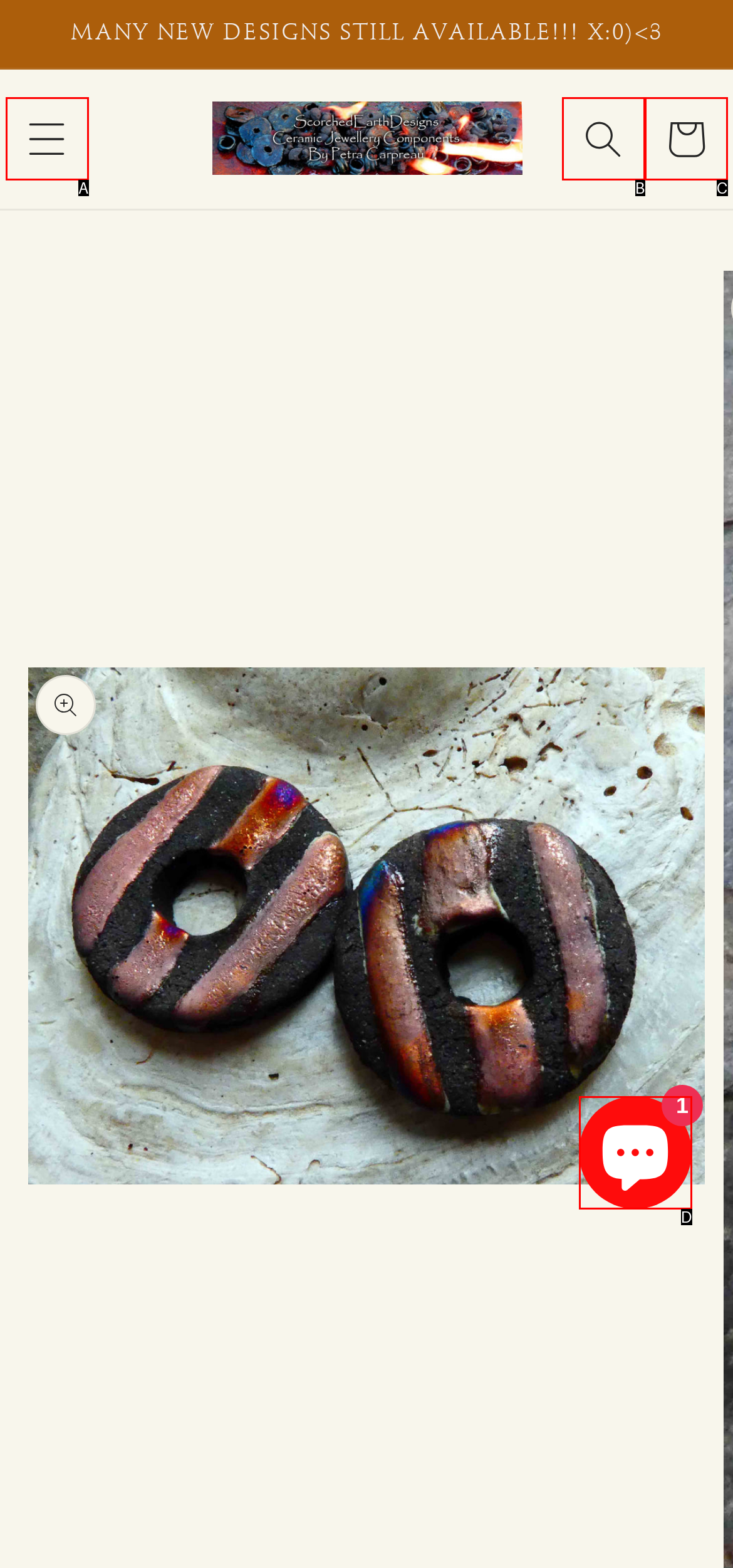Tell me which one HTML element best matches the description: 1 Answer with the option's letter from the given choices directly.

D